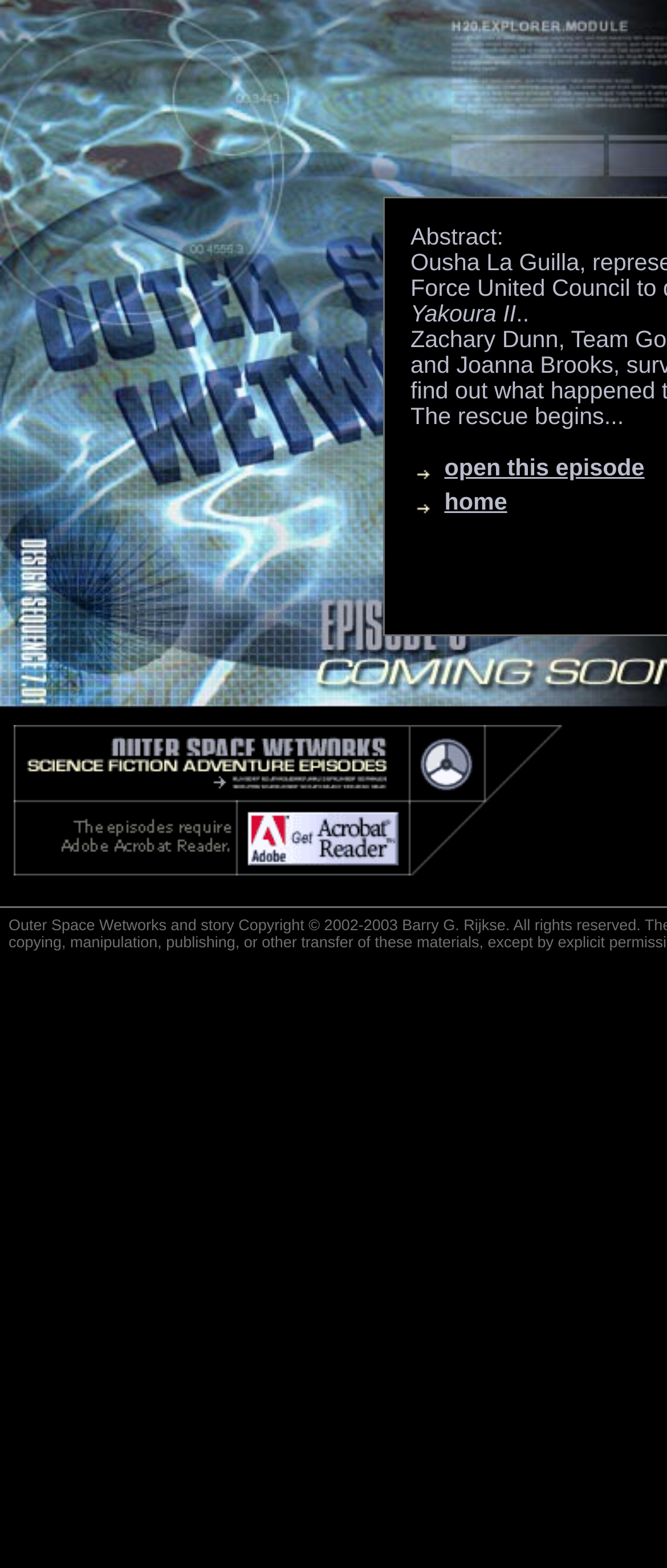Extract the bounding box for the UI element that matches this description: "home".

[0.666, 0.312, 0.76, 0.328]